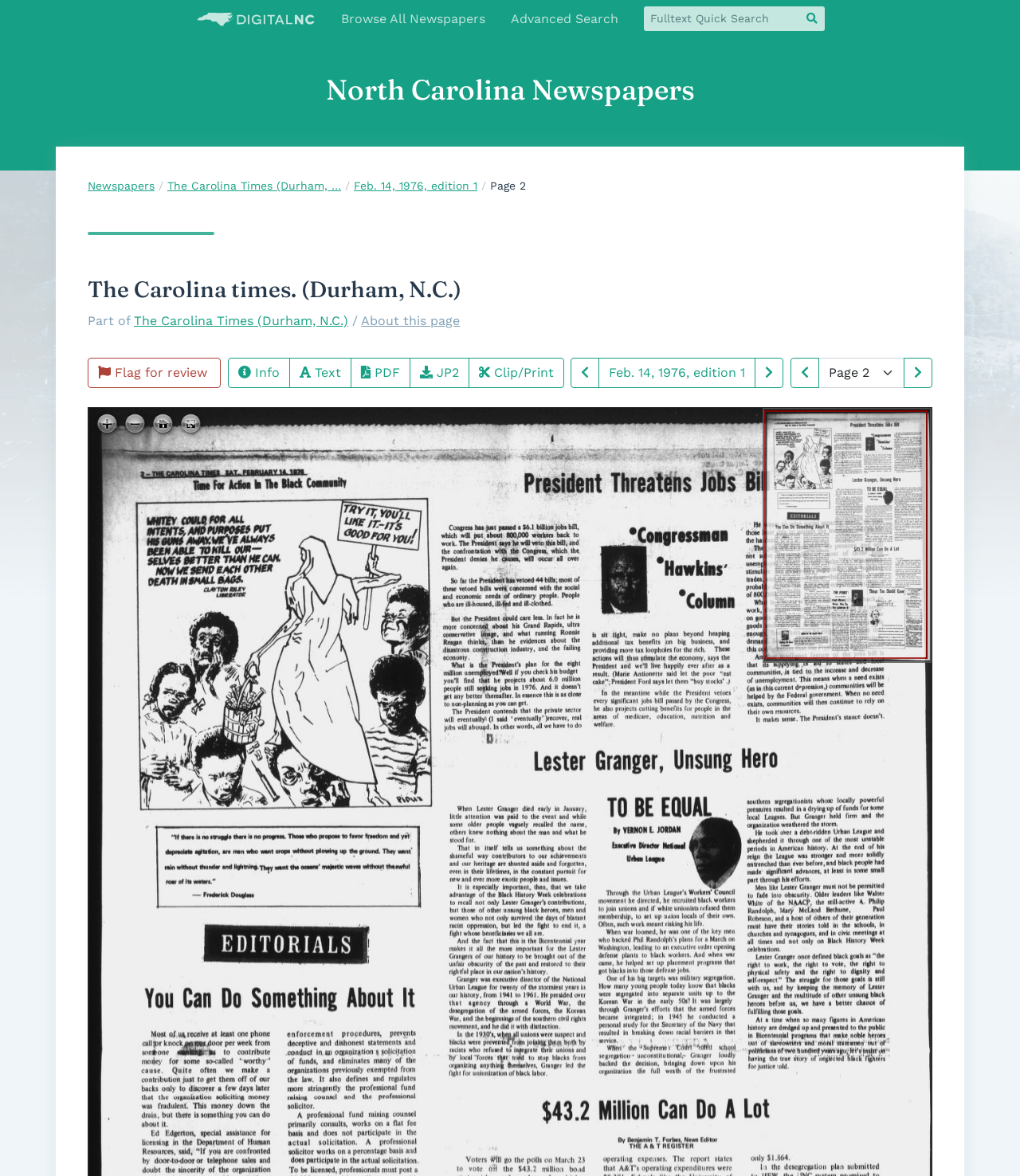Provide the bounding box coordinates of the section that needs to be clicked to accomplish the following instruction: "Search for a newspaper."

[0.631, 0.005, 0.784, 0.026]